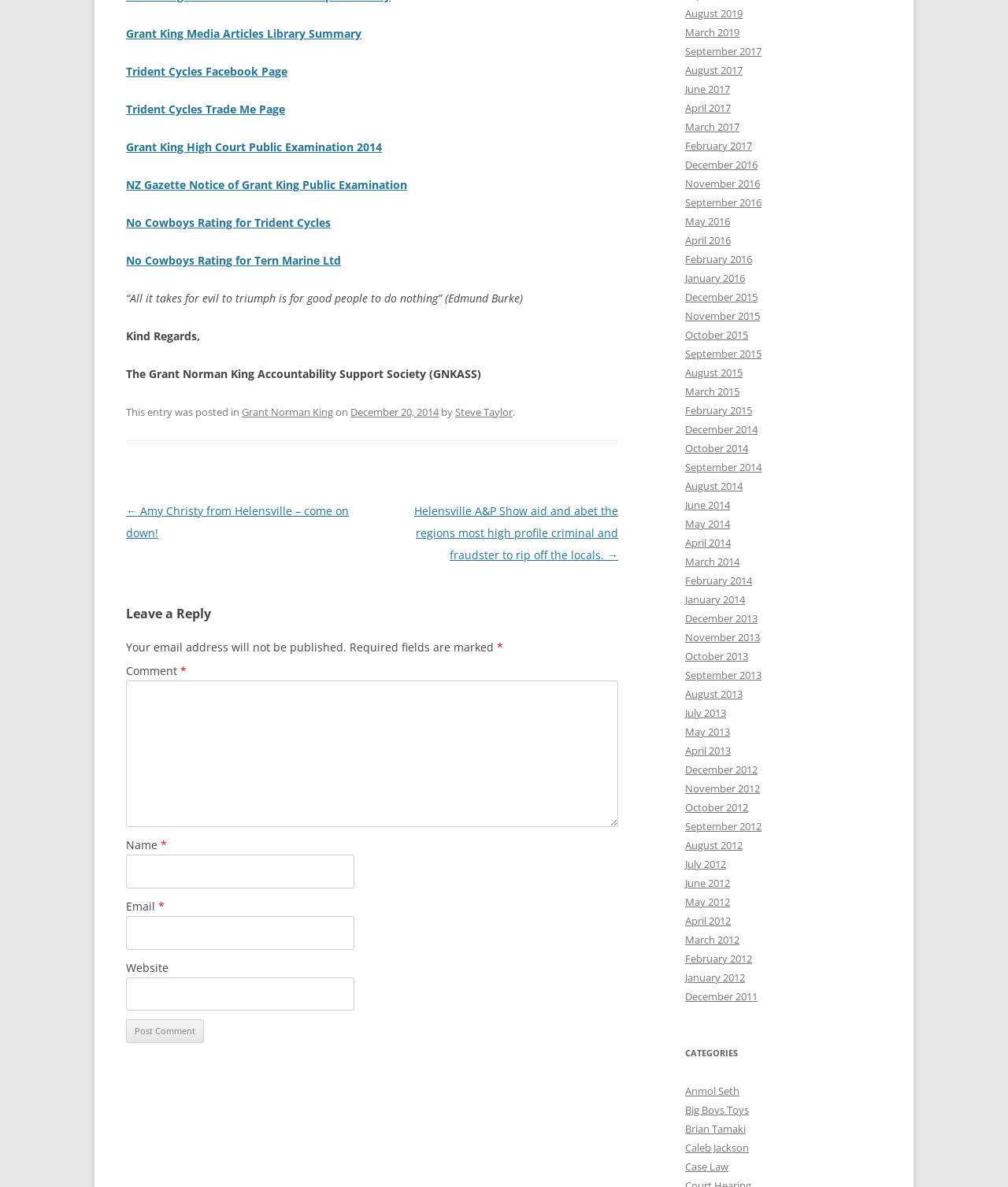What is the quote mentioned on the webpage?
Relying on the image, give a concise answer in one word or a brief phrase.

“All it takes for evil to triumph is for good people to do nothing”